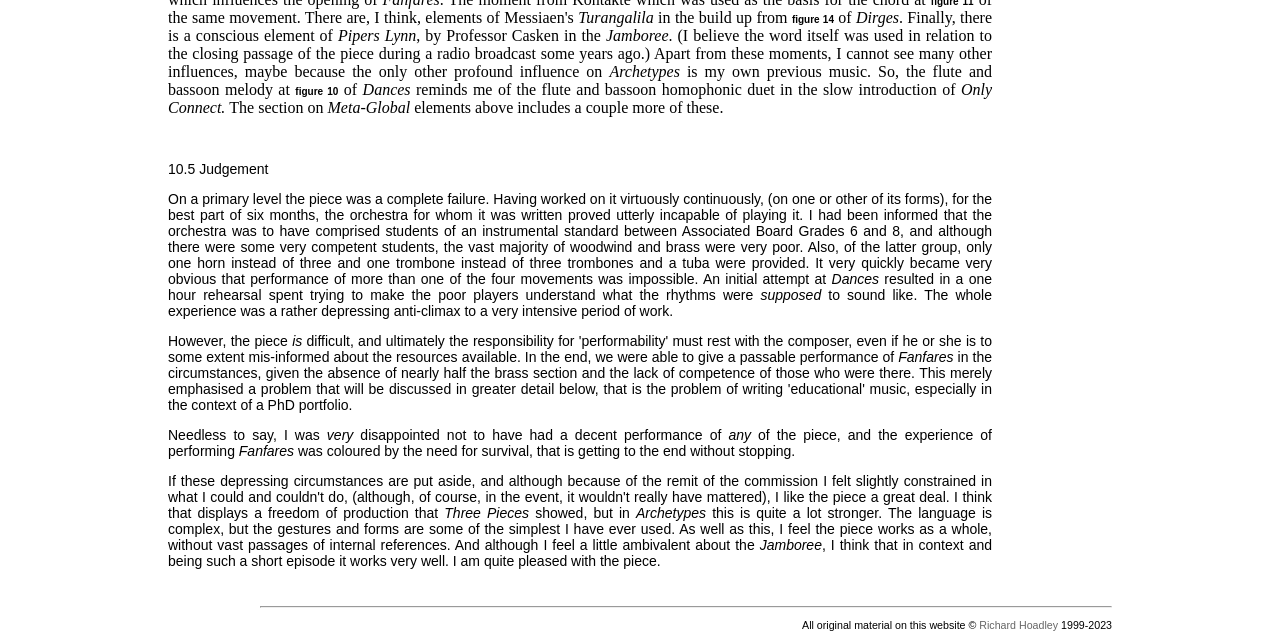What is the name of the website's copyright holder?
Can you provide a detailed and comprehensive answer to the question?

The name of the website's copyright holder is 'Richard Hoadley' which is mentioned at the bottom of the webpage.